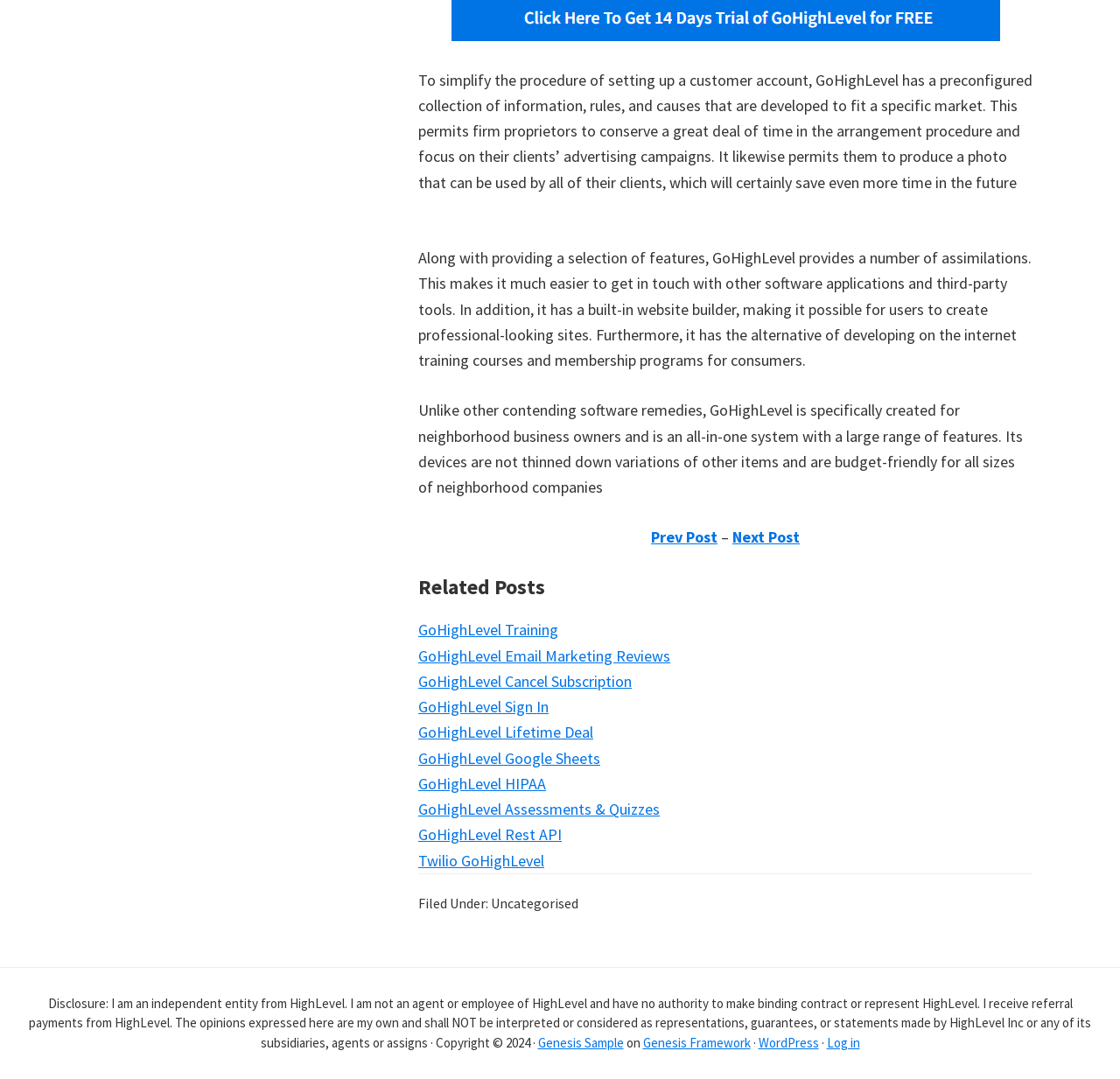What is the purpose of GoHighLevel's preconfigured collection?
Respond to the question with a well-detailed and thorough answer.

According to the text, 'To simplify the procedure of setting up a customer account, GoHighLevel has a preconfigured collection of information, rules, and causes that are developed to fit a specific market. This permits firm proprietors to conserve a great deal of time in the arrangement procedure...' This implies that the purpose of GoHighLevel's preconfigured collection is to save time for firm proprietors.